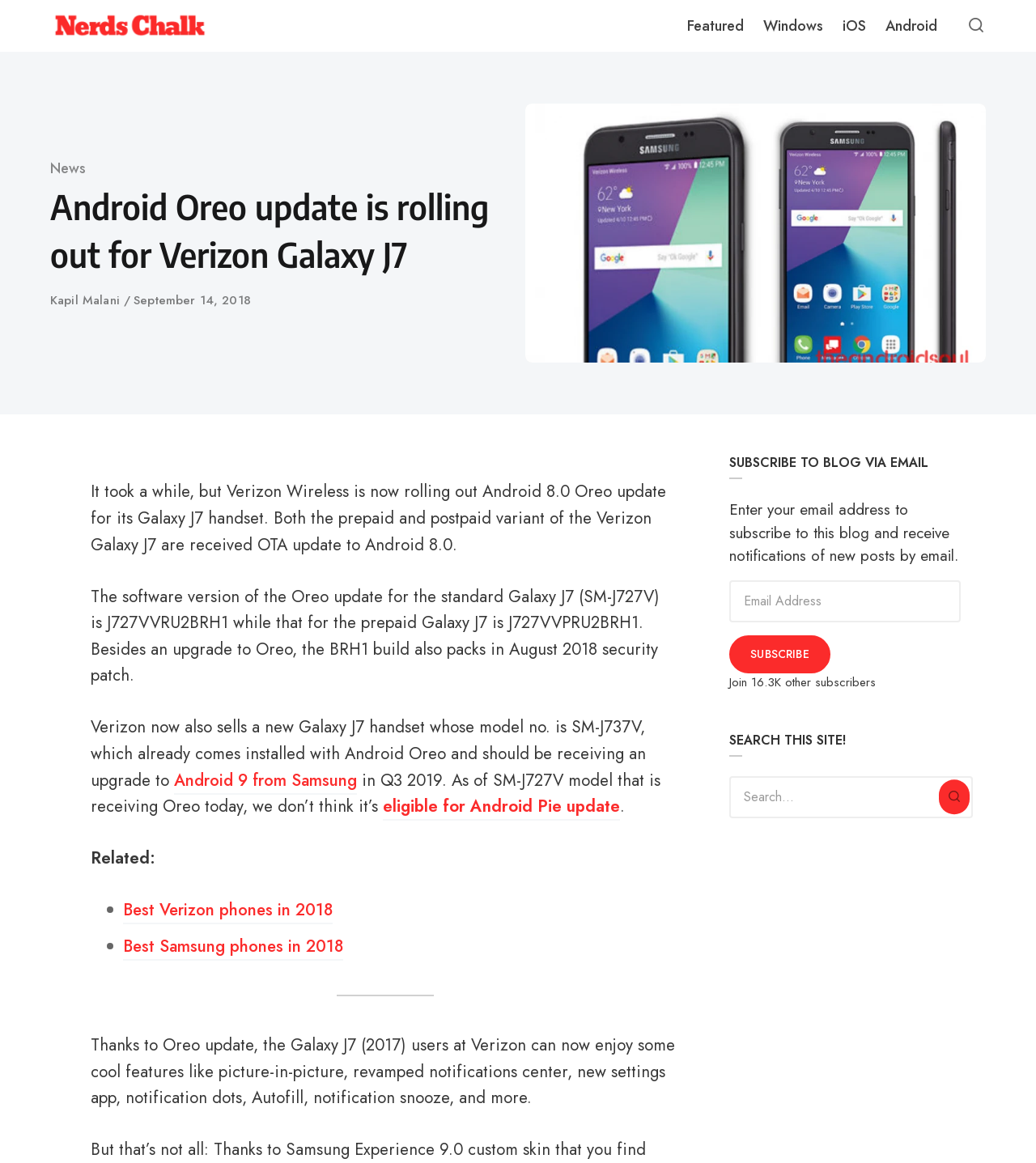Find and provide the bounding box coordinates for the UI element described here: "Android 9 from Samsung". The coordinates should be given as four float numbers between 0 and 1: [left, top, right, bottom].

[0.168, 0.66, 0.344, 0.683]